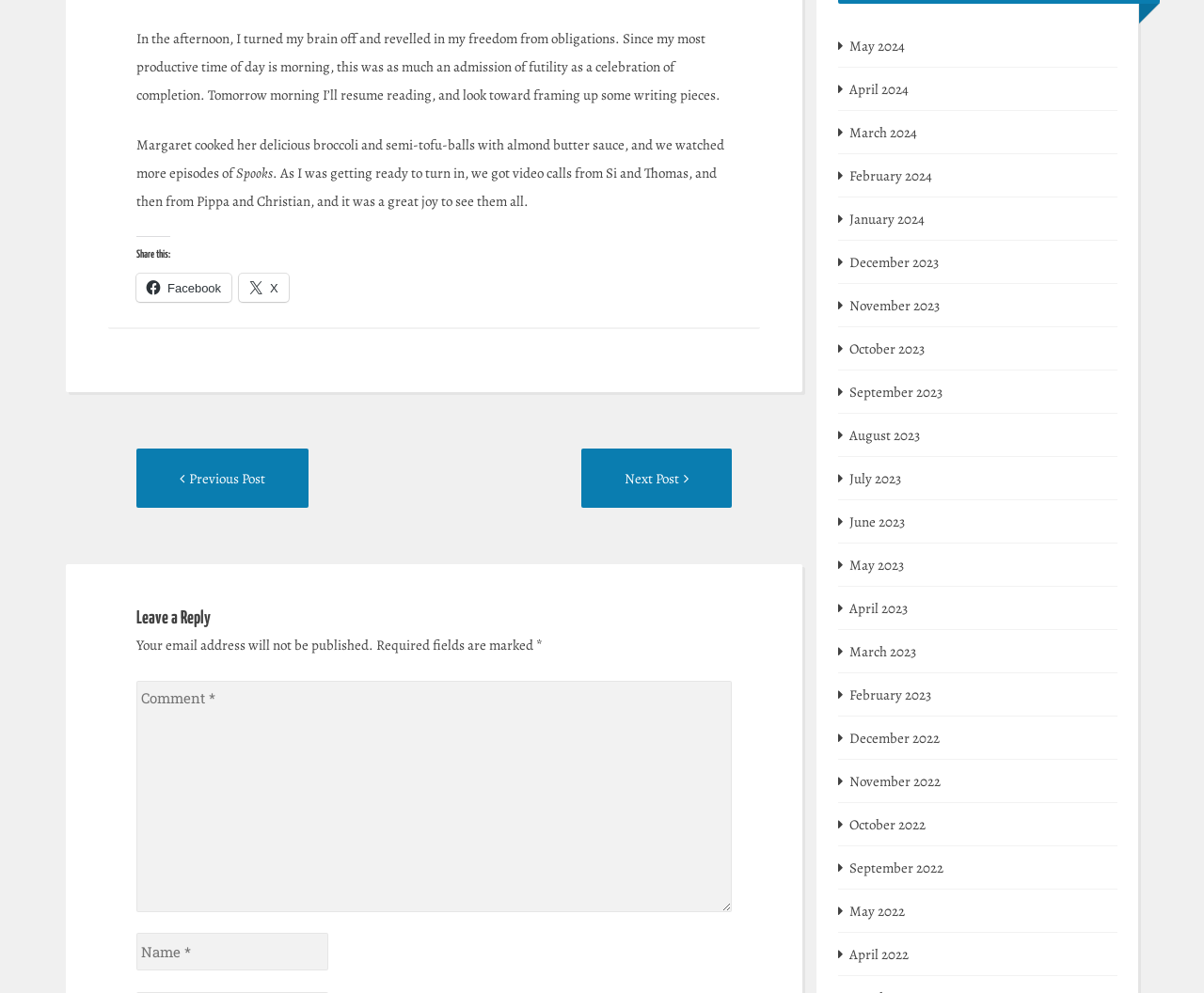What is the purpose of the 'Share this:' section?
With the help of the image, please provide a detailed response to the question.

The 'Share this:' section contains links to Facebook and other platforms, indicating that its purpose is to allow users to share the post on these platforms.